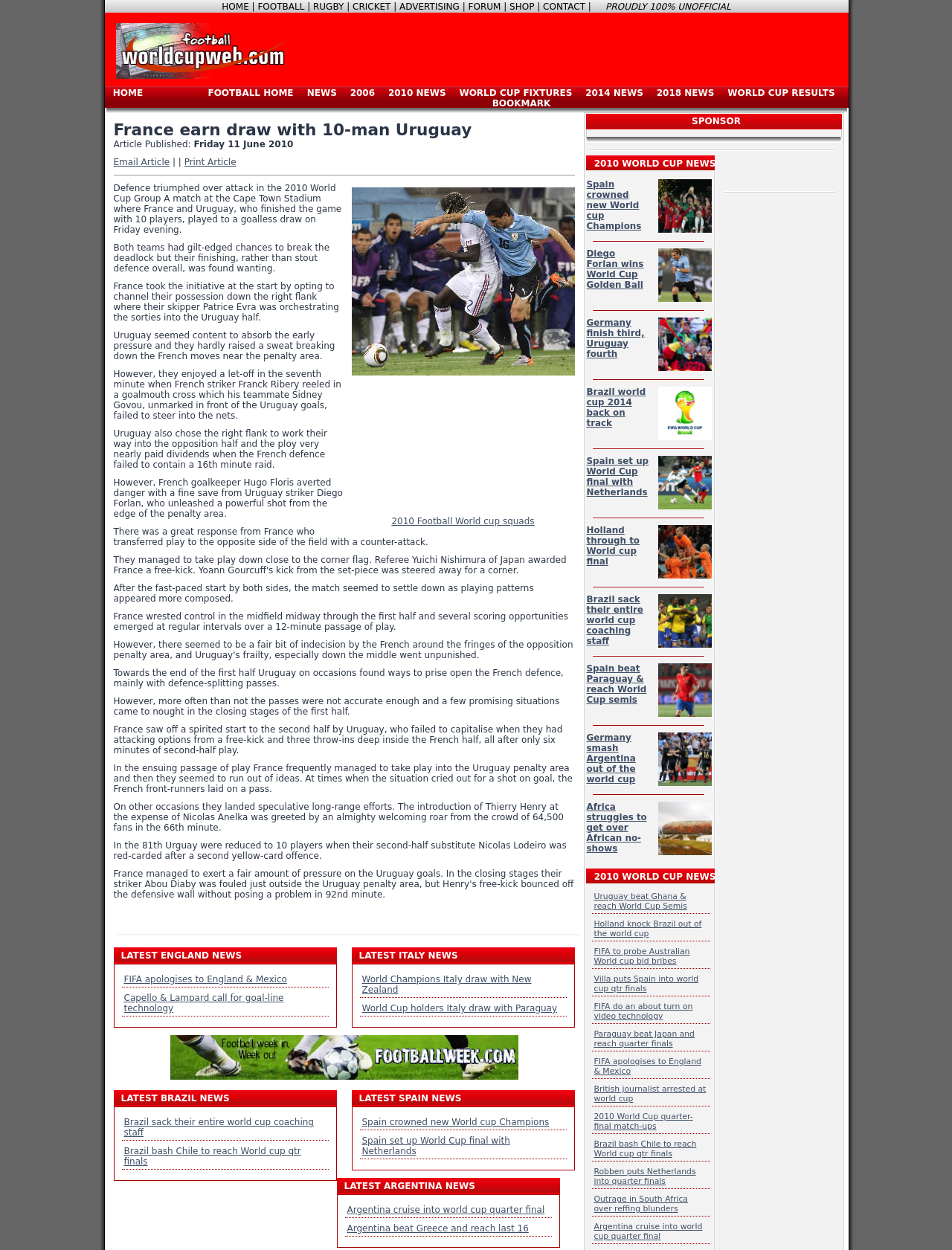What is the name of the French captain mentioned in the article?
Refer to the image and provide a one-word or short phrase answer.

Patrice Evra